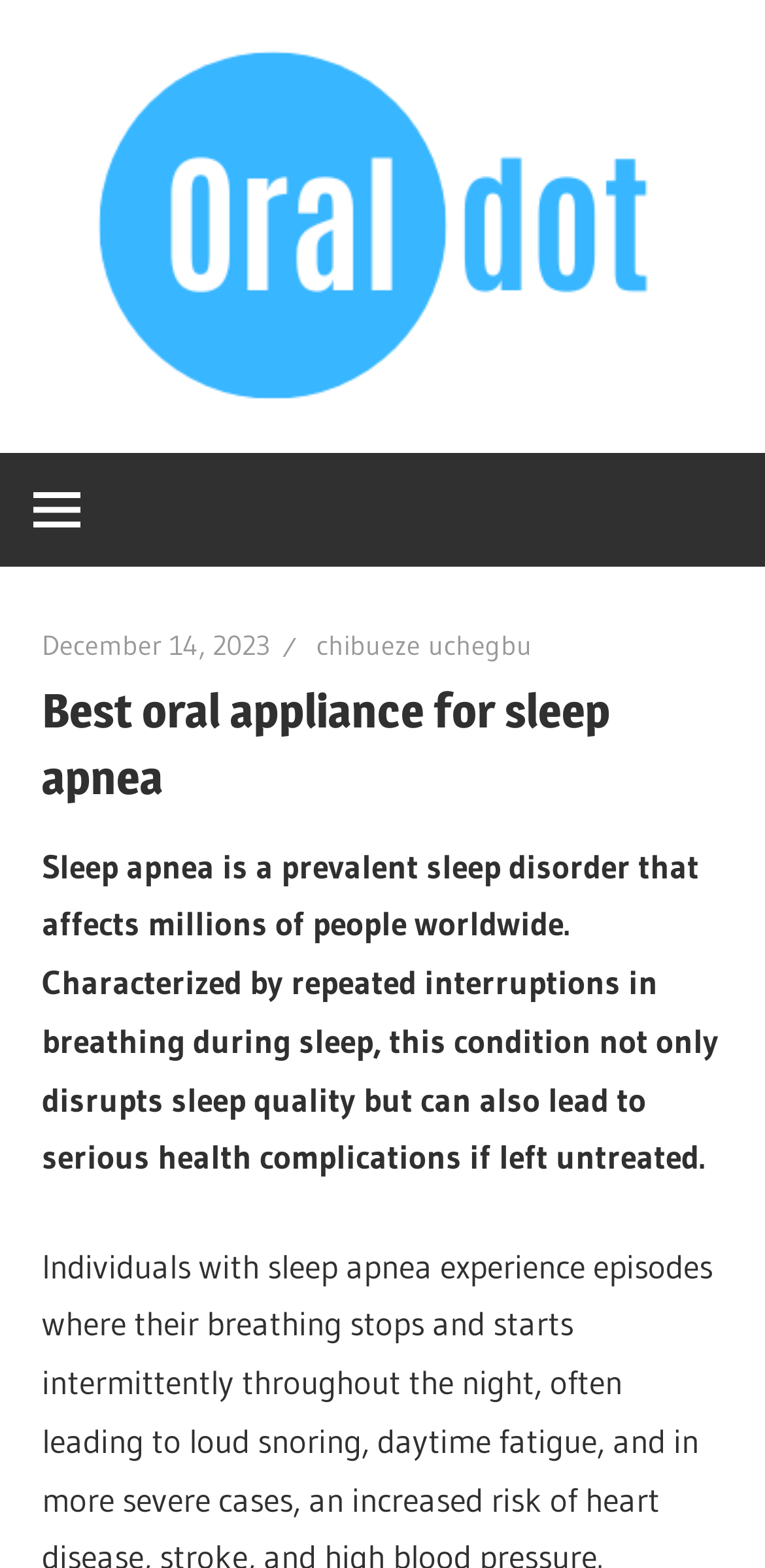Identify the bounding box of the HTML element described here: "December 14, 2023". Provide the coordinates as four float numbers between 0 and 1: [left, top, right, bottom].

[0.054, 0.4, 0.352, 0.422]